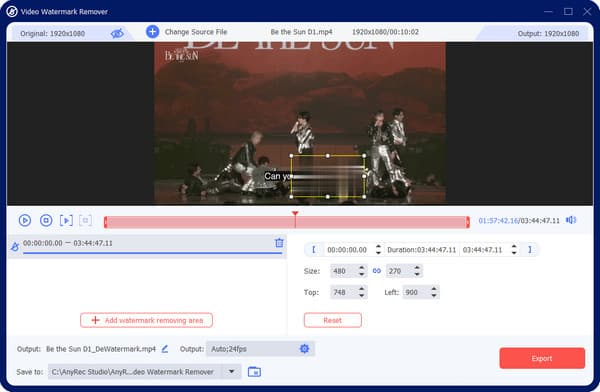Describe all elements and aspects of the image.

In the displayed interface of the "Video Watermark Remover" tool, users can customize the watermark removal process. The highlighted yellow rectangle indicates the designated area for removing watermarks from the video footage. Positioned centrally, this rectangle can be adjusted in size and location using the provided controls on the right side of the interface. The video preview showcases a performance, featuring a background image with multiple performers. Below the video, users can see various options including the ability to add a watermark removing area, as well as settings for output configuration like file name, resolution, and frame rate. The interface is user-friendly, guiding through each step of the watermark removal process efficiently.